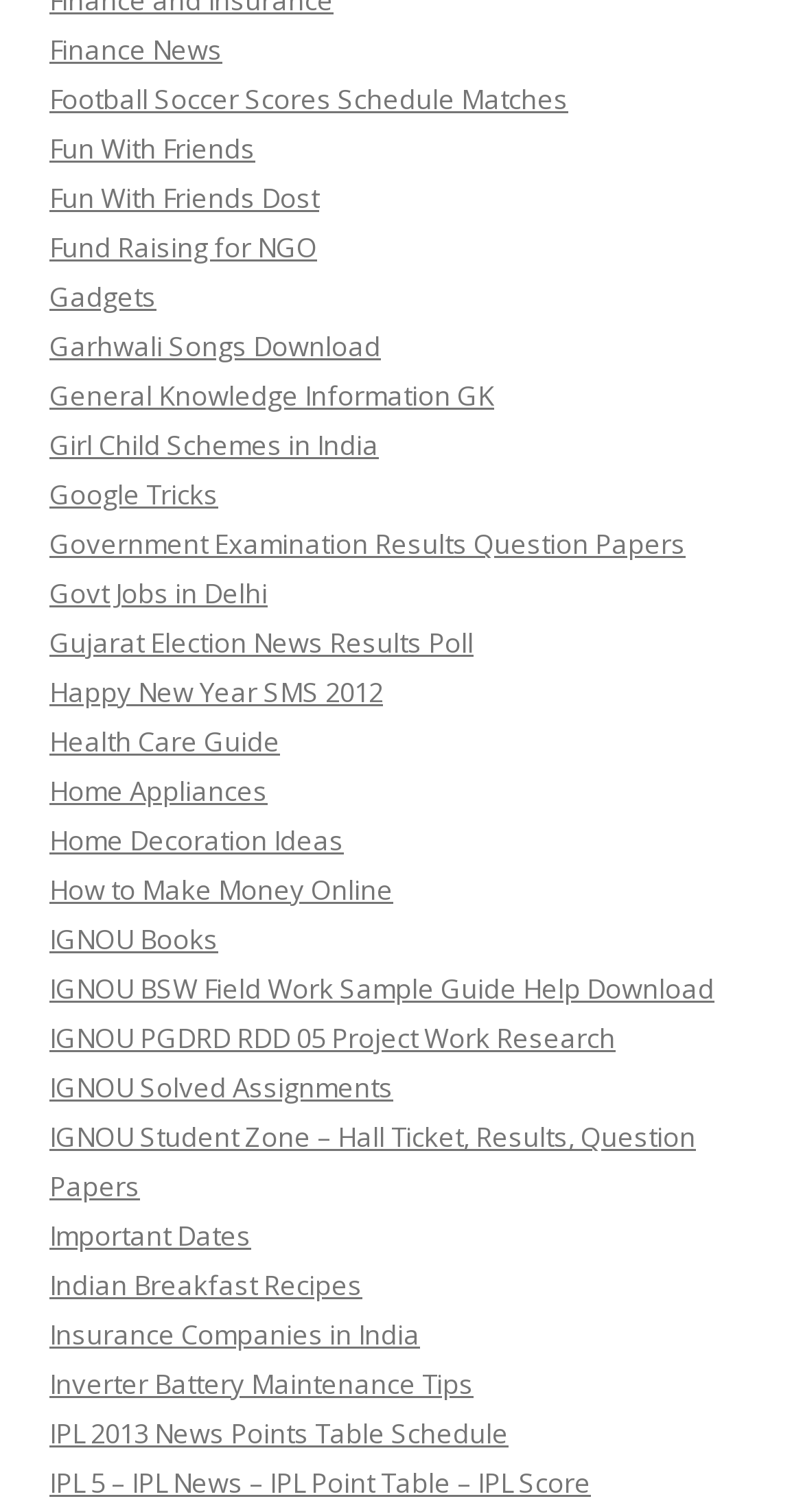Return the bounding box coordinates of the UI element that corresponds to this description: "sarkari bharti". The coordinates must be given as four float numbers in the range of 0 and 1, [left, top, right, bottom].

None